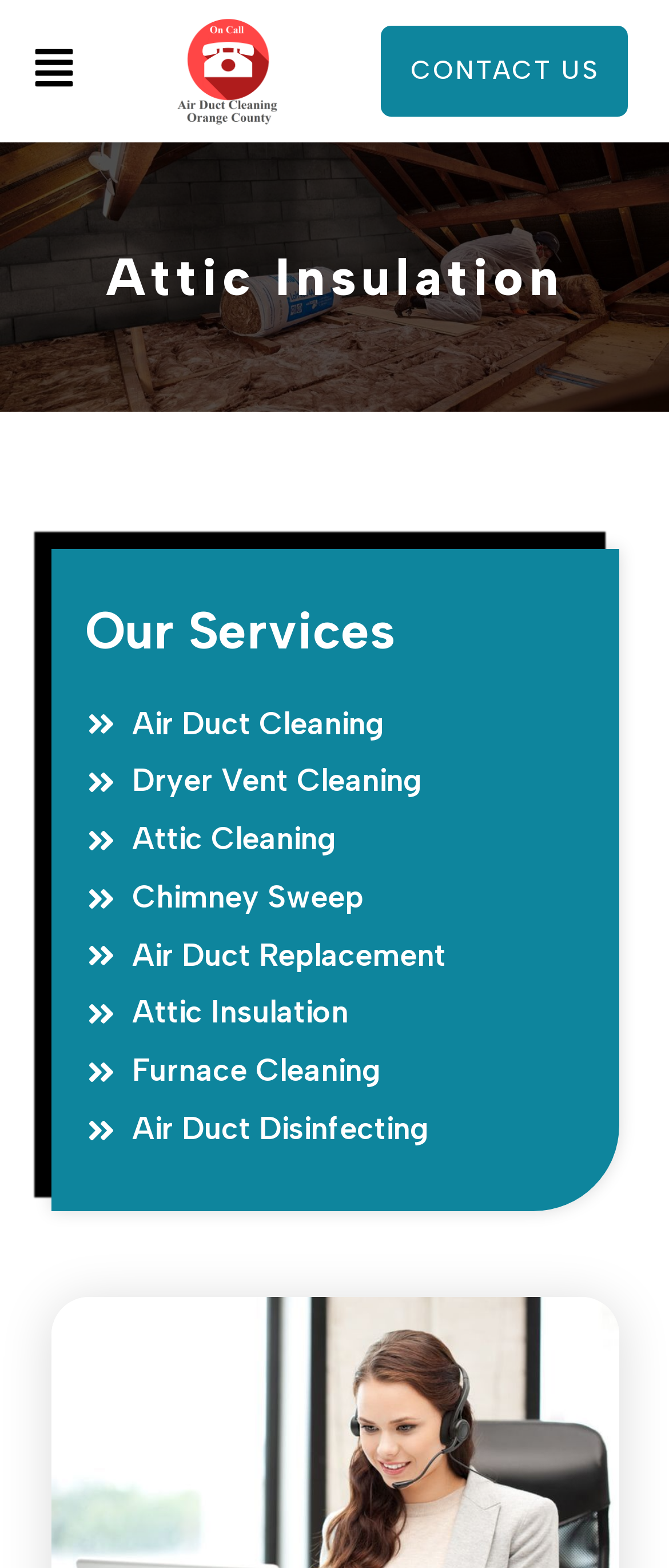Please identify the bounding box coordinates of the clickable area that will fulfill the following instruction: "Click the menu button". The coordinates should be in the format of four float numbers between 0 and 1, i.e., [left, top, right, bottom].

[0.028, 0.021, 0.132, 0.07]